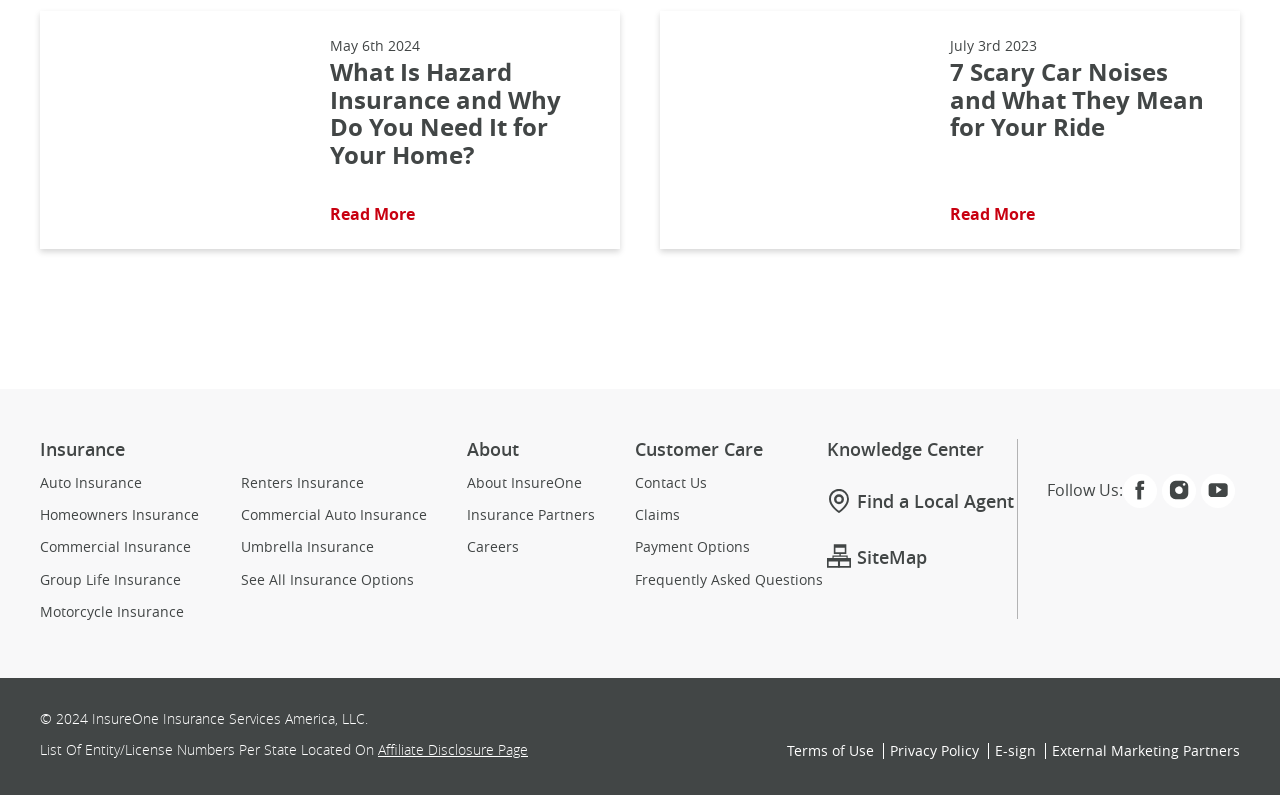Find the bounding box coordinates of the UI element according to this description: "See All Insurance Options".

[0.188, 0.719, 0.334, 0.739]